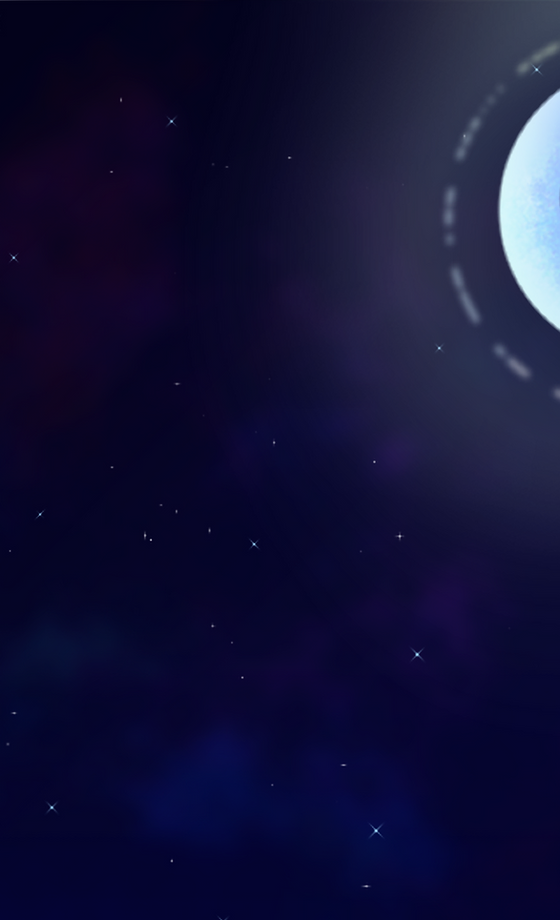Break down the image into a detailed narrative.

The image depicts a beautifully rendered cosmic scene, featuring a luminous moon that occupies a prominent position on the right side. The moon's surface is smooth and subtly textured, illuminated by ethereal light, creating a gentle glow against the backdrop of deep space. Surrounding the moon is a softly blurred ring, suggesting movement or a celestial energy field. The background is a rich, dark blue, interspersed with sparkling stars of varying sizes, giving the impression of a vast, starry expanse. Hints of purple and green are visible, enhancing the depth and complexity of this serene night sky, which complements the theme of animation and creature design. This visual invites contemplation of the mysteries beyond our world.